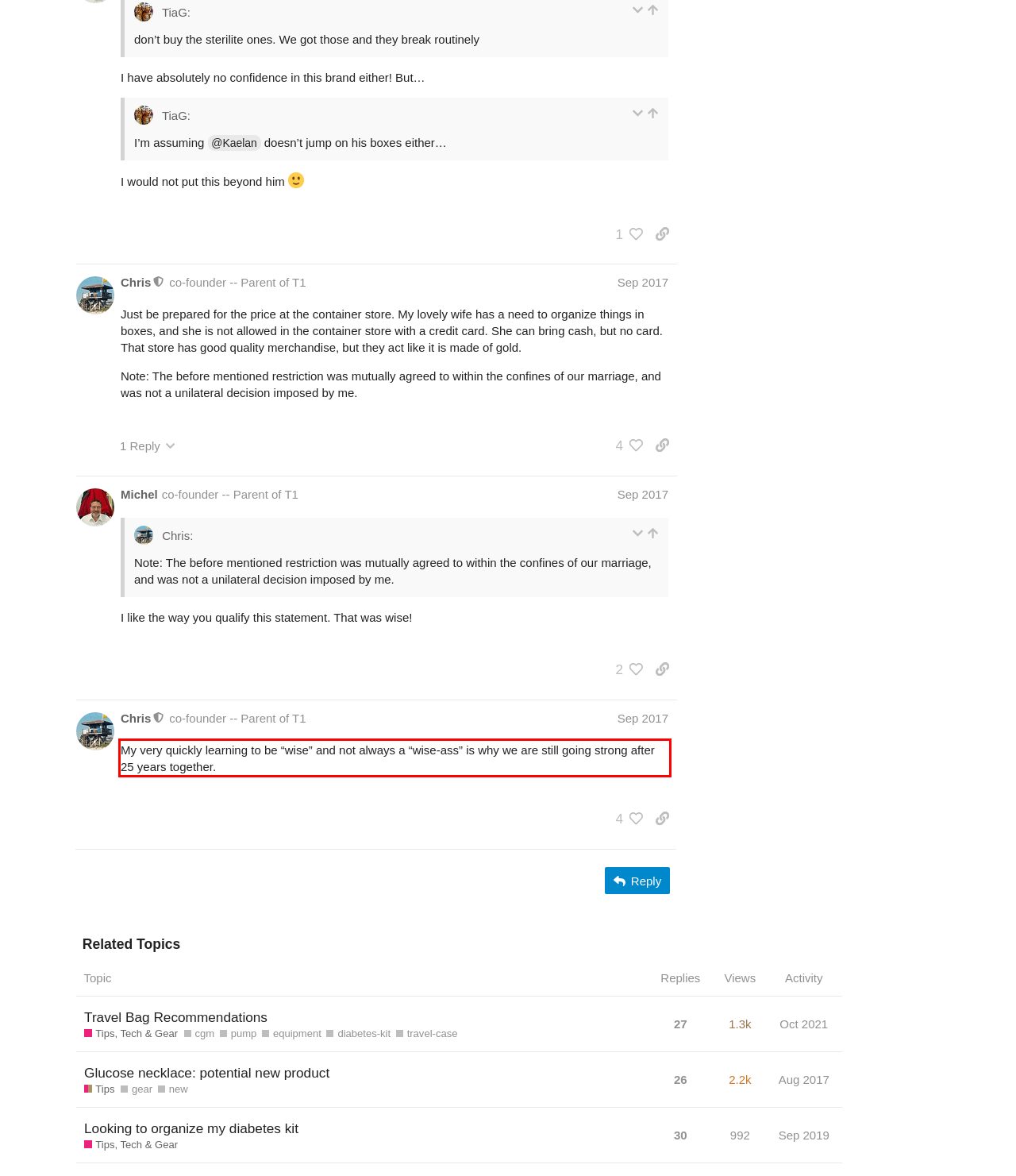The screenshot provided shows a webpage with a red bounding box. Apply OCR to the text within this red bounding box and provide the extracted content.

My very quickly learning to be “wise” and not always a “wise-ass” is why we are still going strong after 25 years together.